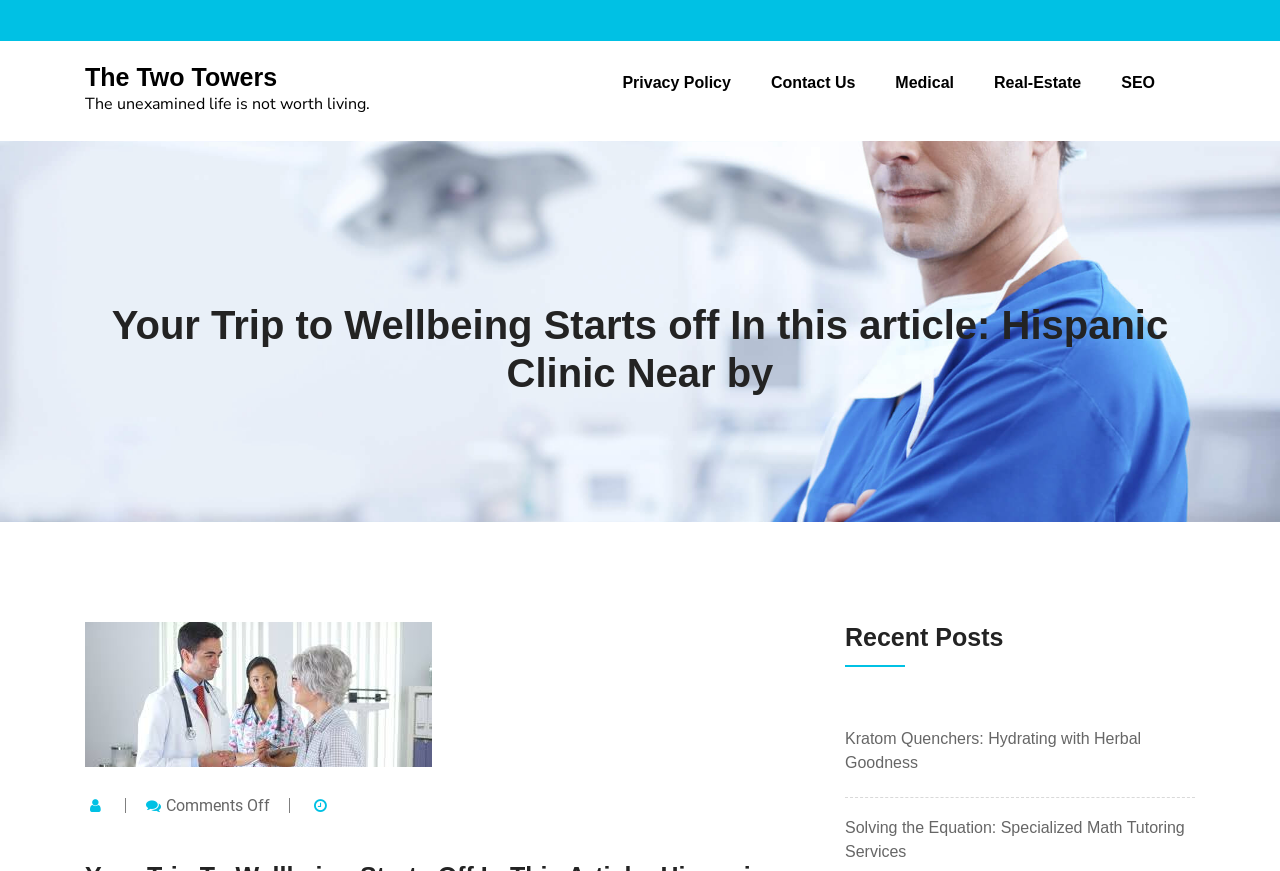Predict the bounding box of the UI element based on the description: "Contact Us". The coordinates should be four float numbers between 0 and 1, formatted as [left, top, right, bottom].

[0.602, 0.059, 0.668, 0.132]